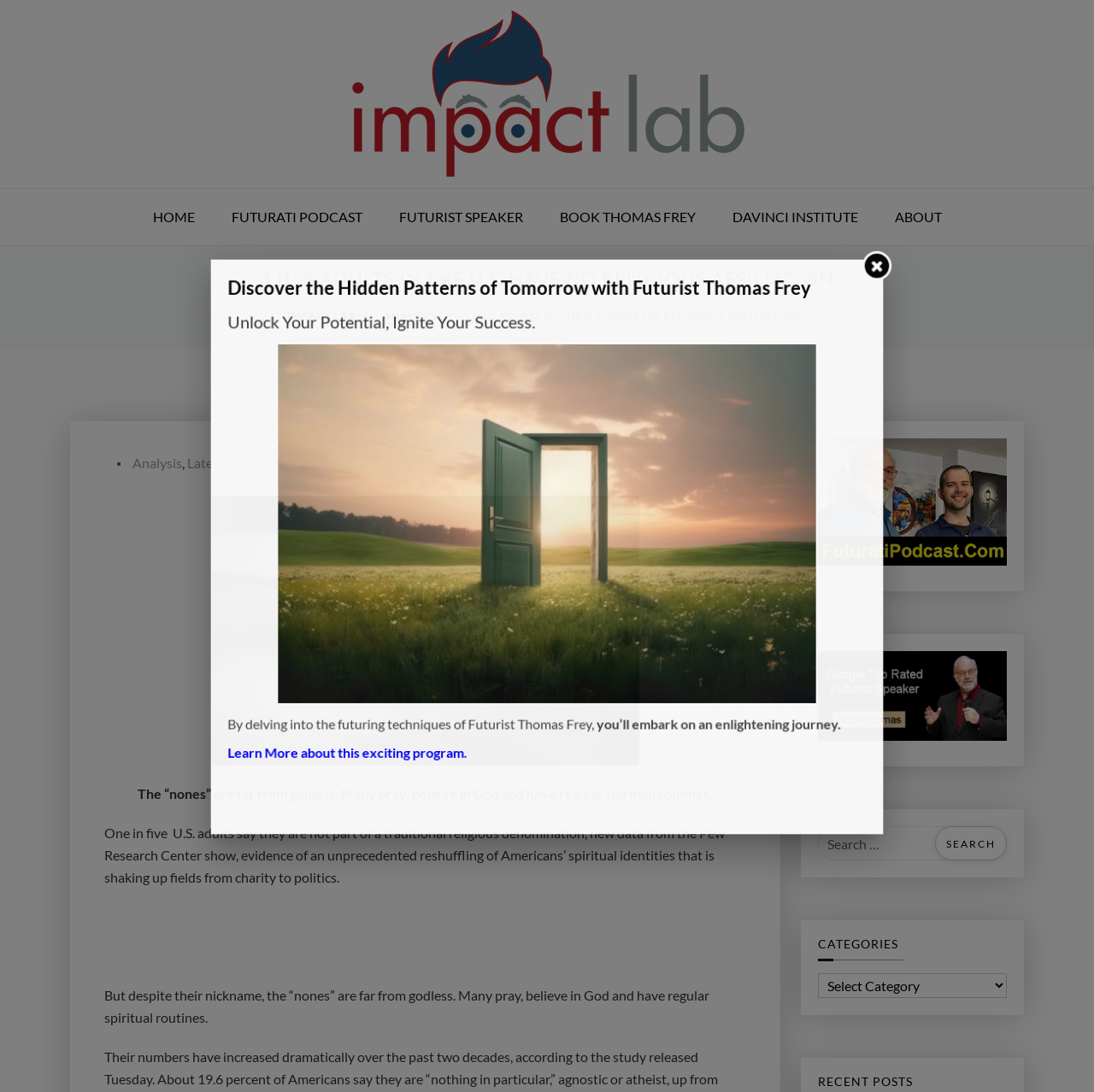What is the purpose of the search box?
Identify the answer in the screenshot and reply with a single word or phrase.

to search for something